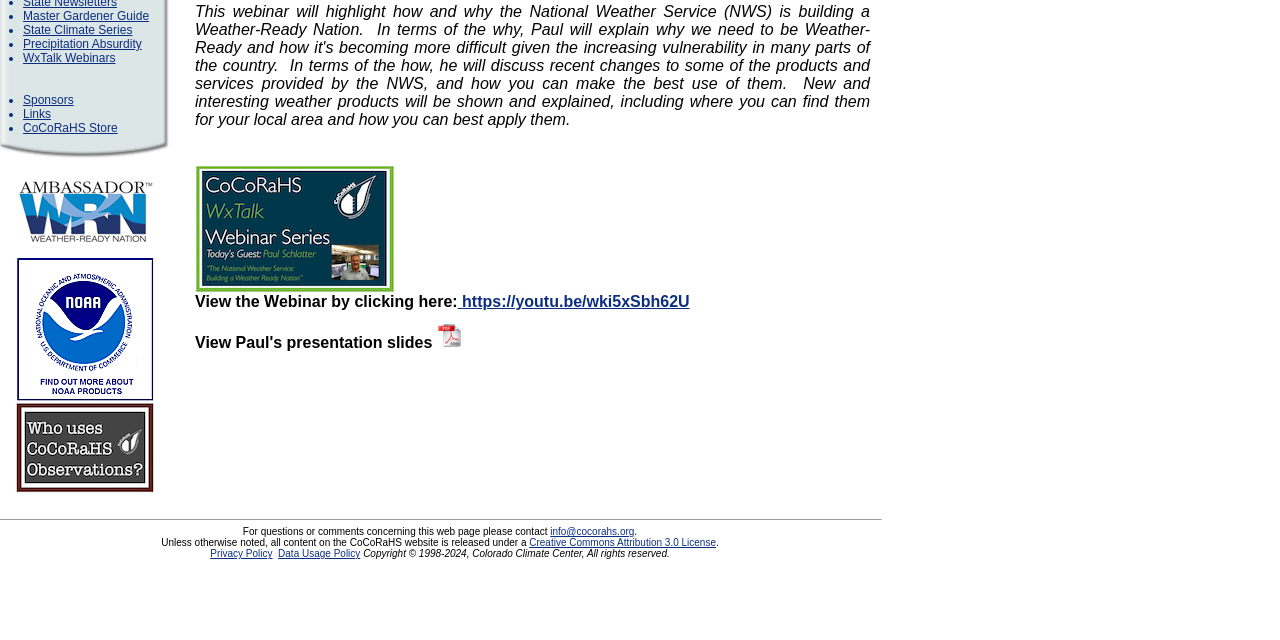Determine the bounding box coordinates for the HTML element described here: "CoCoRaHS Store".

[0.018, 0.189, 0.092, 0.211]